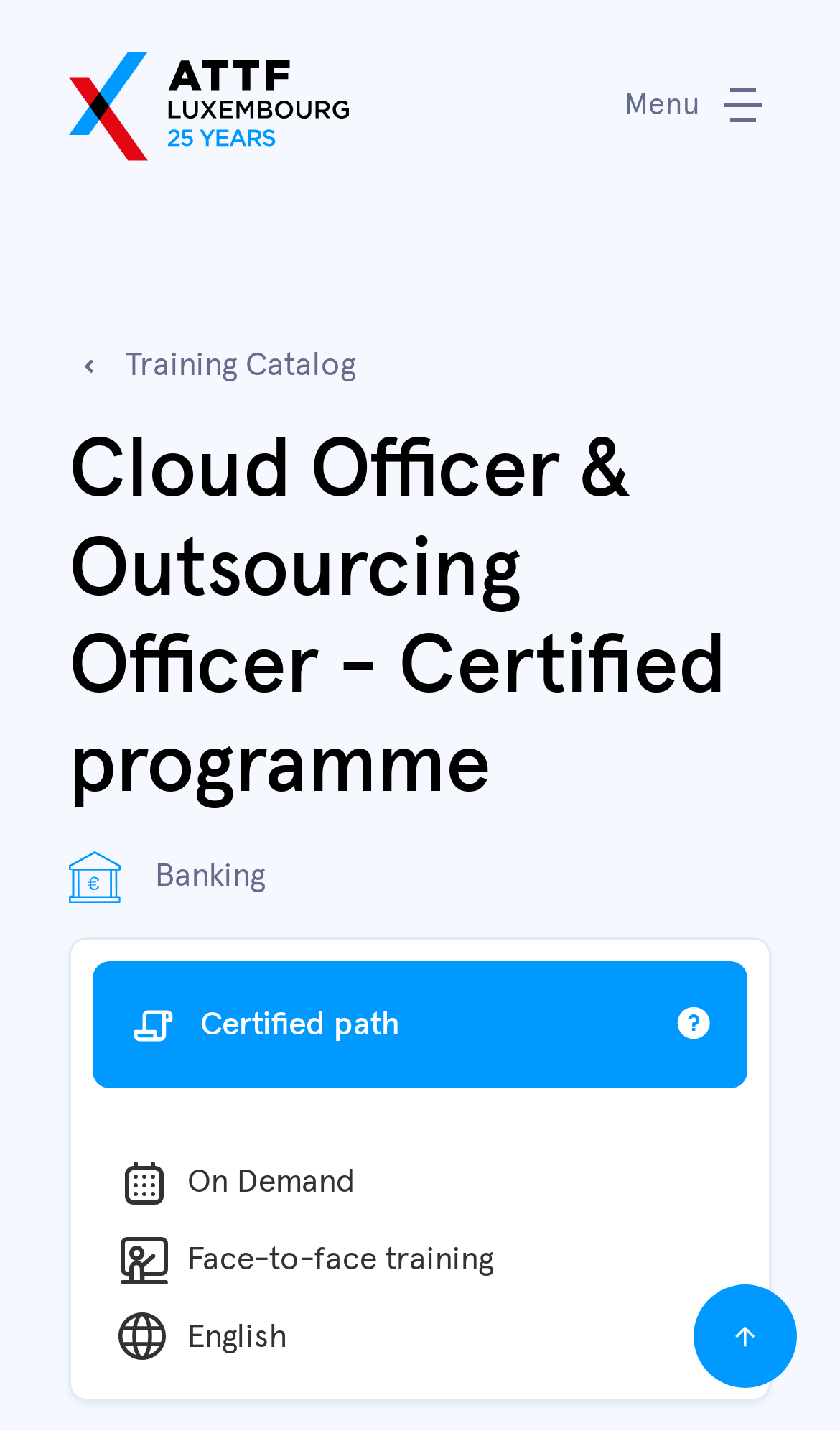Construct a comprehensive caption that outlines the webpage's structure and content.

The webpage appears to be a course description page for a certified program, specifically the "Cloud Officer & Outsourcing Officer" program. At the top left of the page, there is a logo image with a link, and next to it, a menu button with a dropdown icon. 

Below the logo, there is a heading that displays the program title, "Cloud Officer & Outsourcing Officer - Certified programme". 

On the left side of the page, there are three static text elements, one below the other, listing the categories "Banking", "On Demand", and "Face-to-face training". 

To the right of these categories, there is a header section with a heading "Certified path" and a paragraph of text that describes what a certified path is. 

At the bottom right of the page, there is a button with an icon and a static text element that says "English".